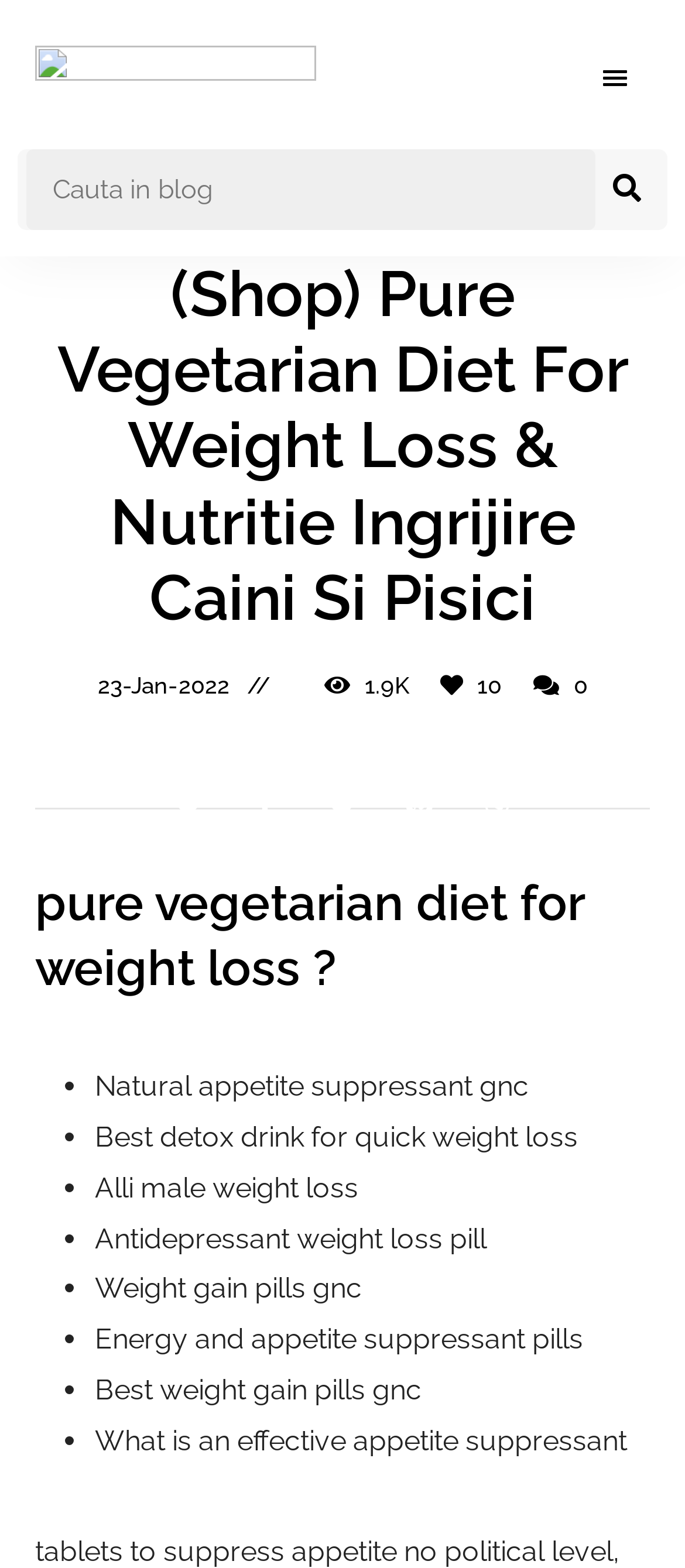Locate the bounding box coordinates of the element that should be clicked to fulfill the instruction: "Click the menu button".

[0.846, 0.028, 0.949, 0.073]